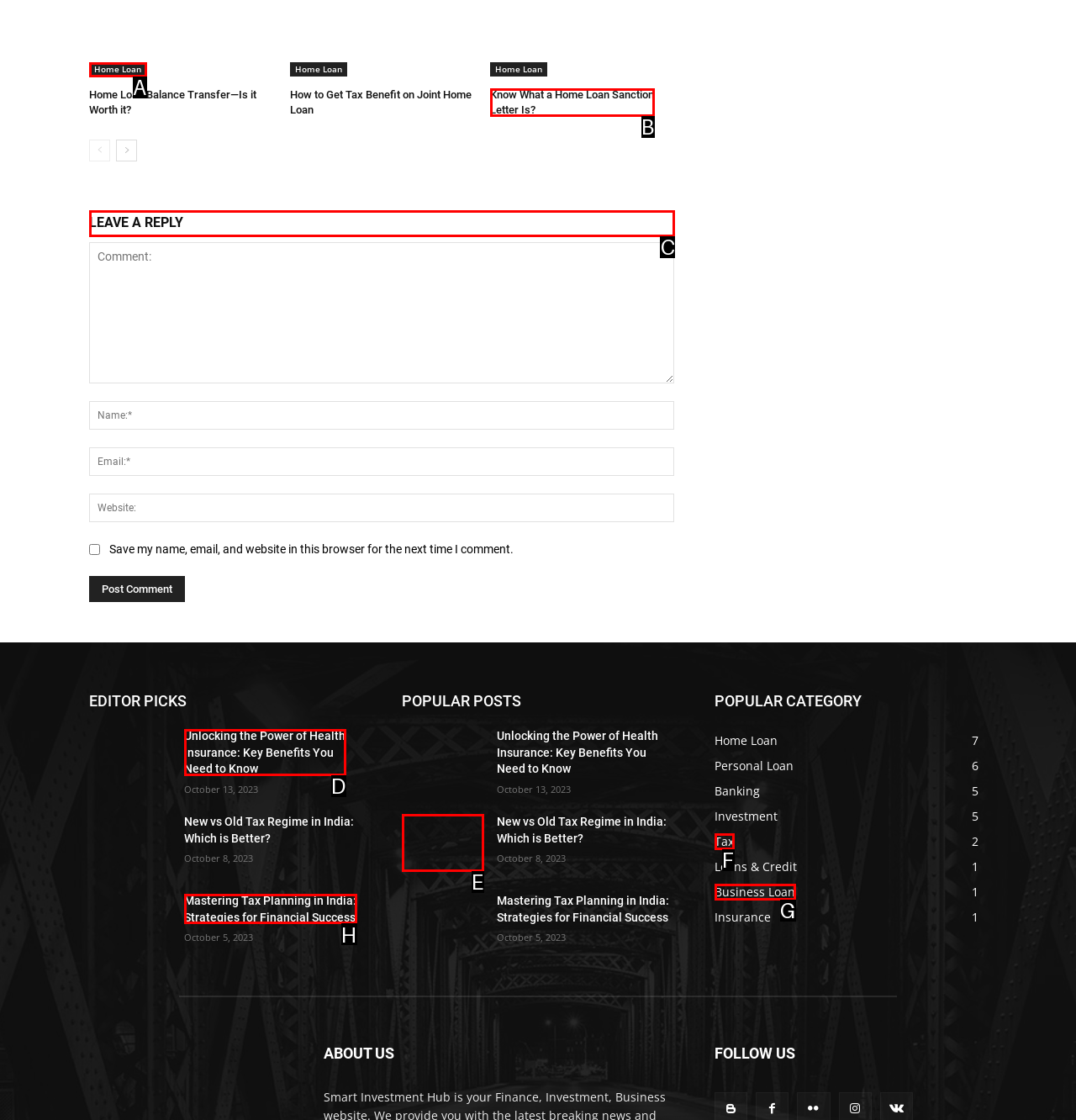Indicate the letter of the UI element that should be clicked to accomplish the task: Leave a reply. Answer with the letter only.

C